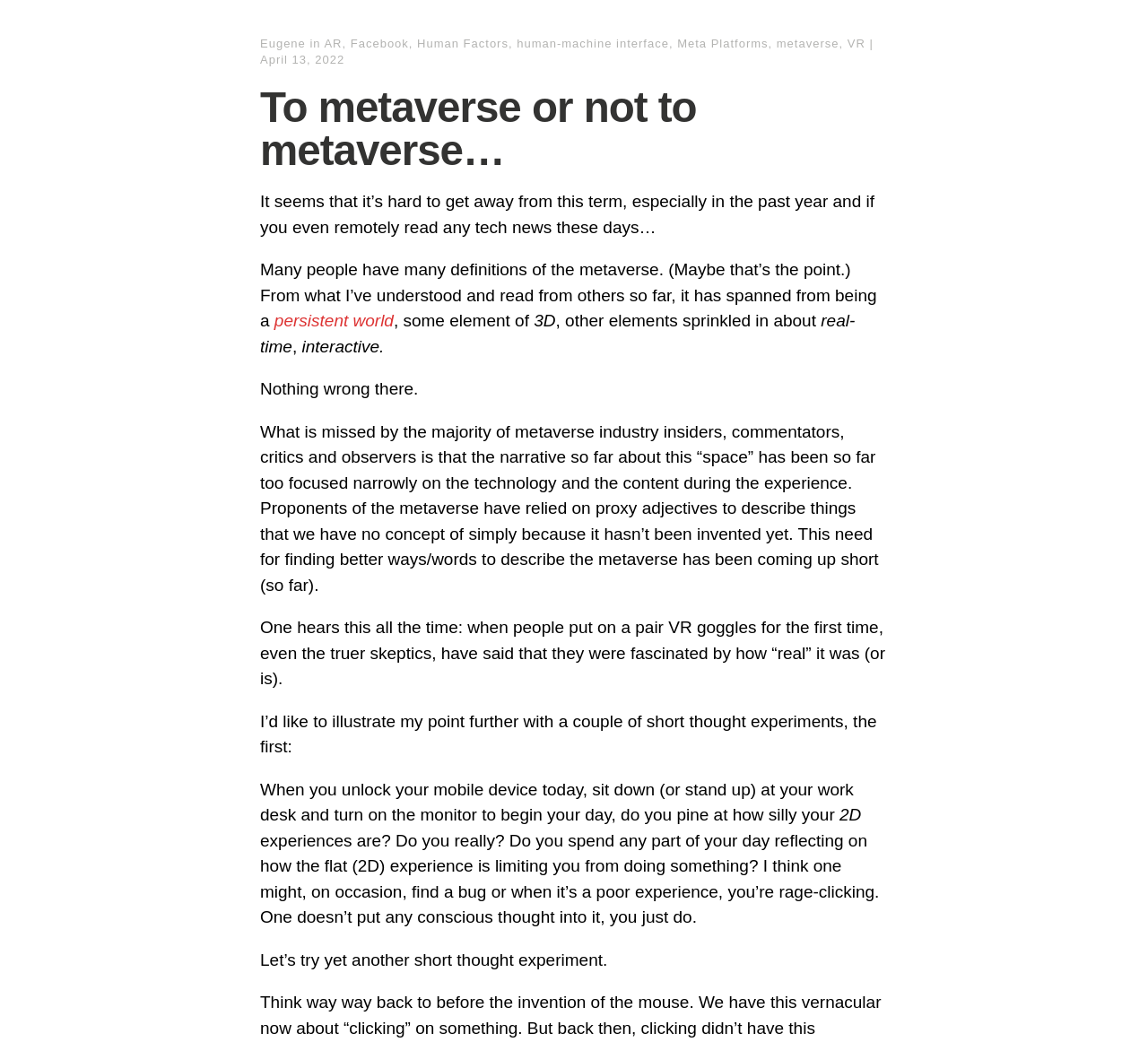What is the device mentioned in the article?
Utilize the image to construct a detailed and well-explained answer.

The device 'VR goggles' is mentioned in the static text 'when people put on a pair VR goggles for the first time, even the truer skeptics, have said that they were fascinated by how “real” it was (or is).' which suggests that the article is discussing the experience of using VR goggles.